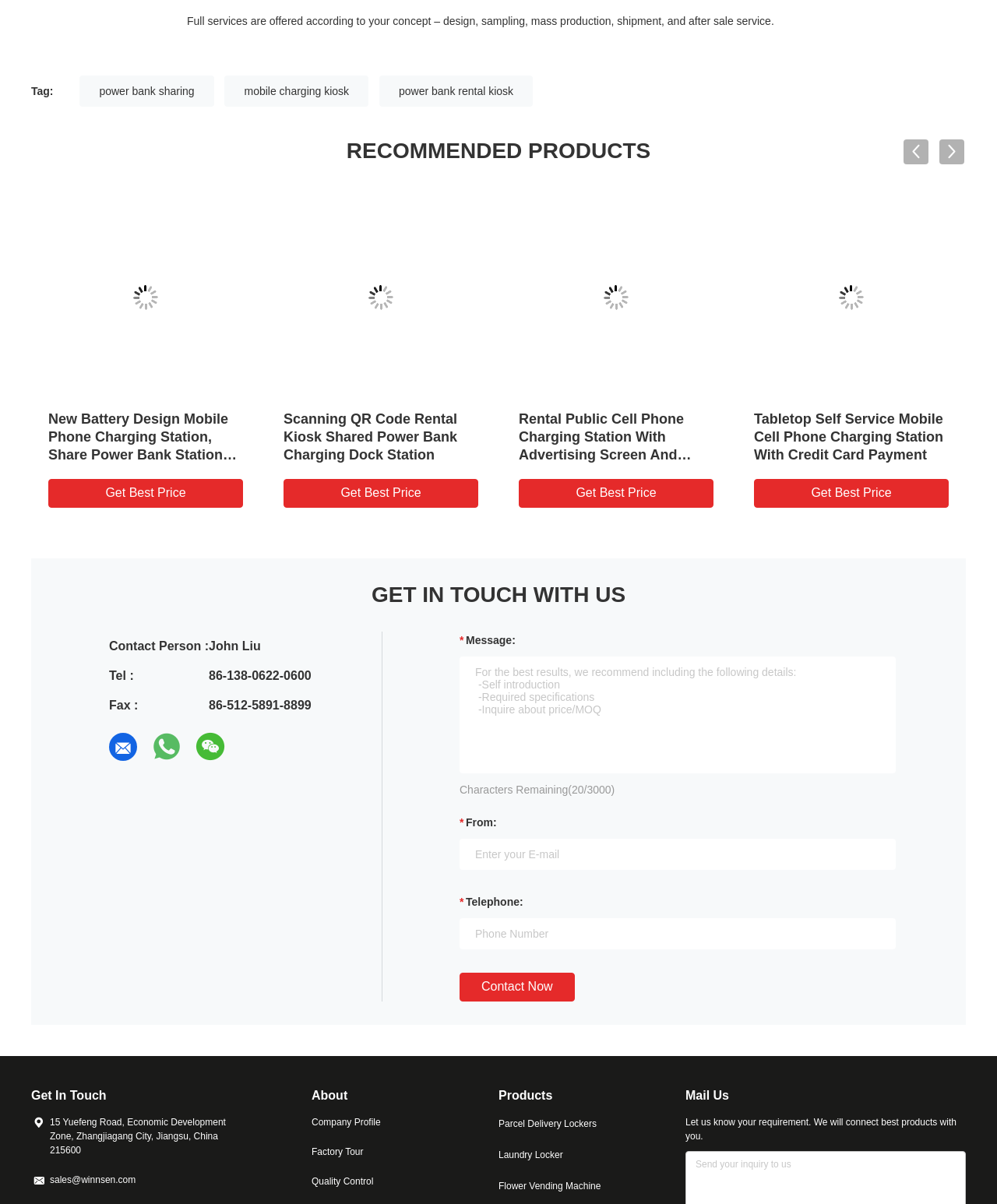Locate the bounding box coordinates of the clickable region necessary to complete the following instruction: "Fill in the message box". Provide the coordinates in the format of four float numbers between 0 and 1, i.e., [left, top, right, bottom].

[0.461, 0.545, 0.898, 0.642]